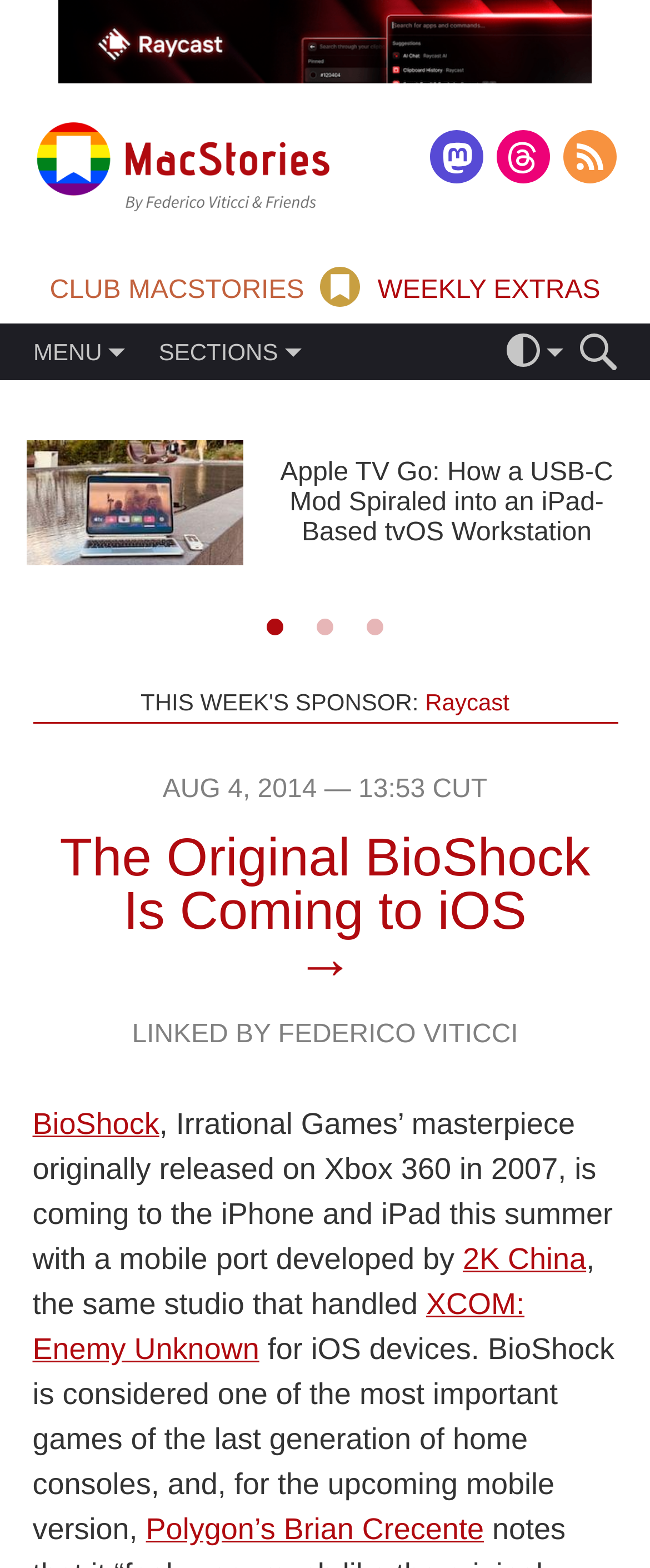What is the name of the website?
Ensure your answer is thorough and detailed.

I determined the name of the website by looking at the link element with the text 'MacStories' at the top of the webpage, which is likely the website's logo or title.